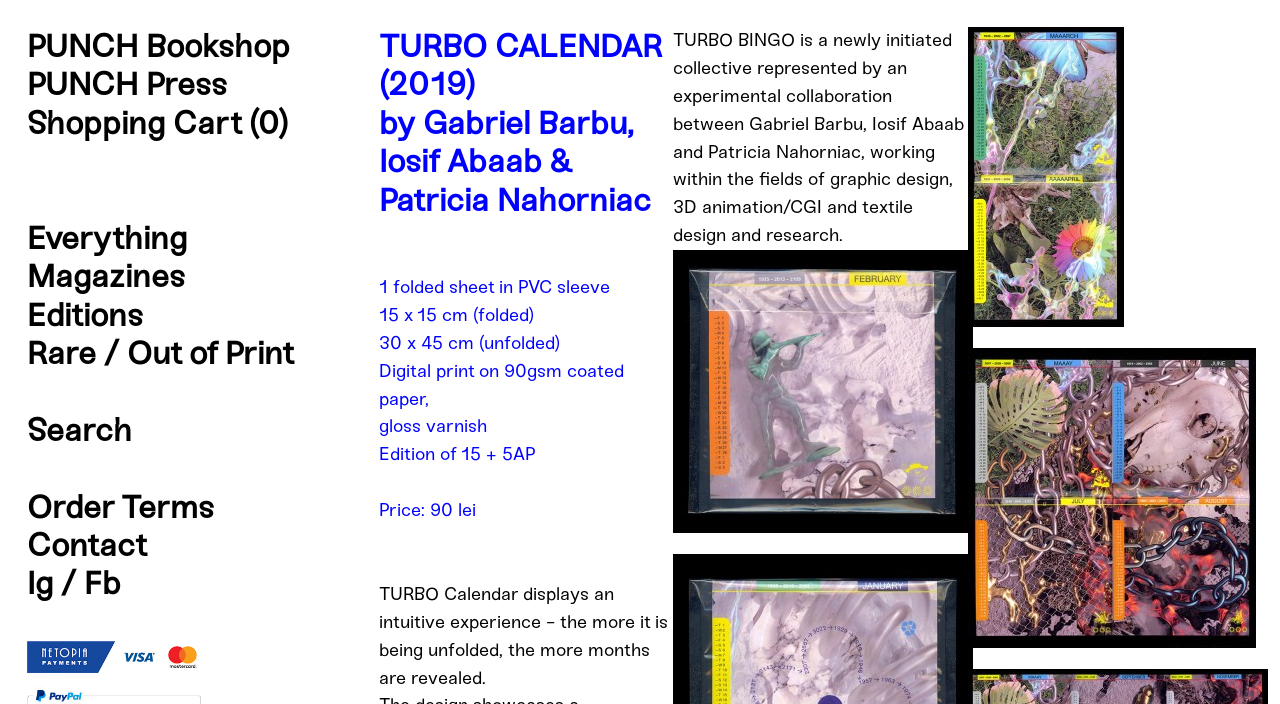Refer to the element description PUNCH Press and identify the corresponding bounding box in the screenshot. Format the coordinates as (top-left x, top-left y, bottom-right x, bottom-right y) with values in the range of 0 to 1.

[0.021, 0.093, 0.177, 0.147]